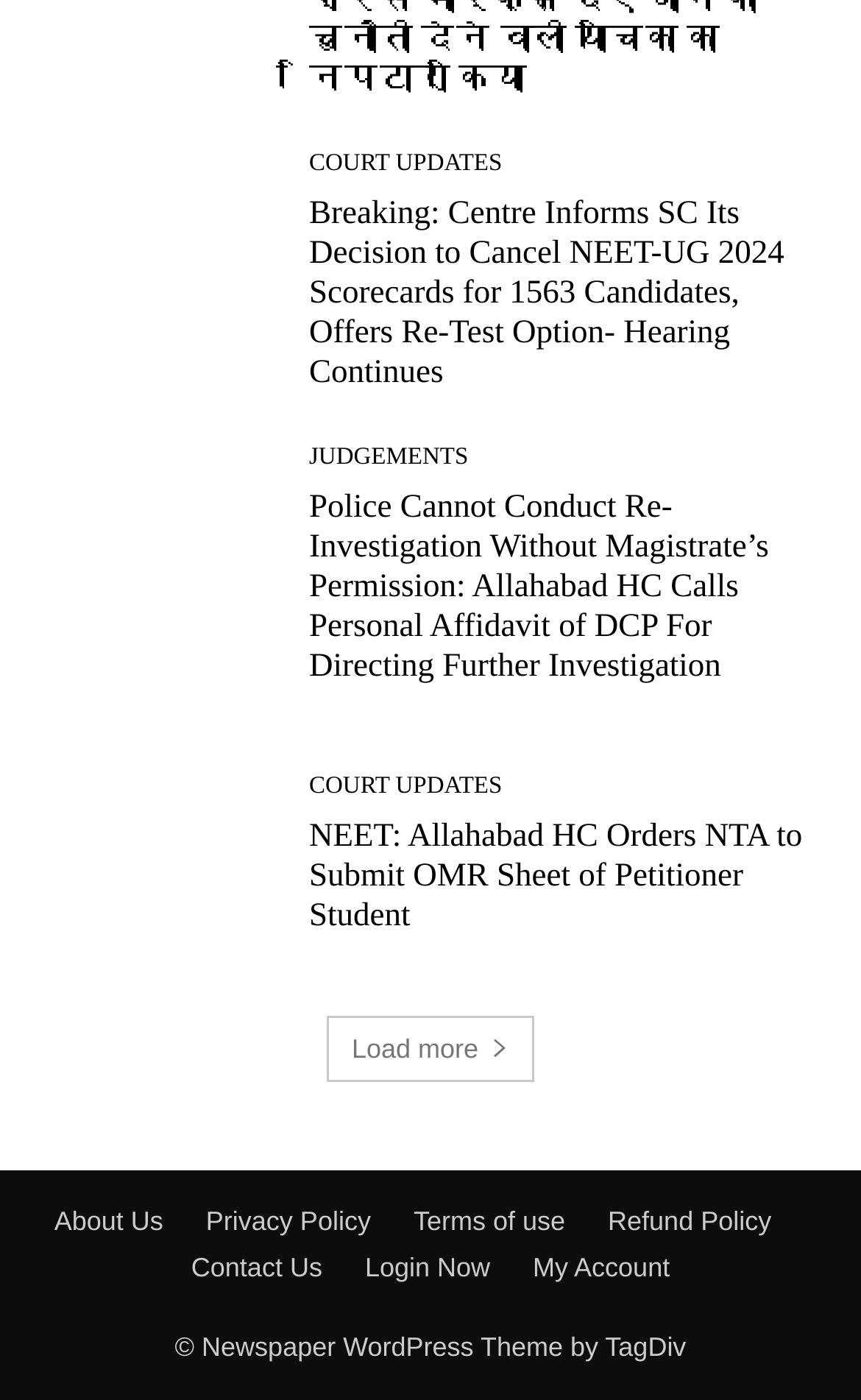What type of content is available on this webpage?
Based on the screenshot, respond with a single word or phrase.

News articles and court updates